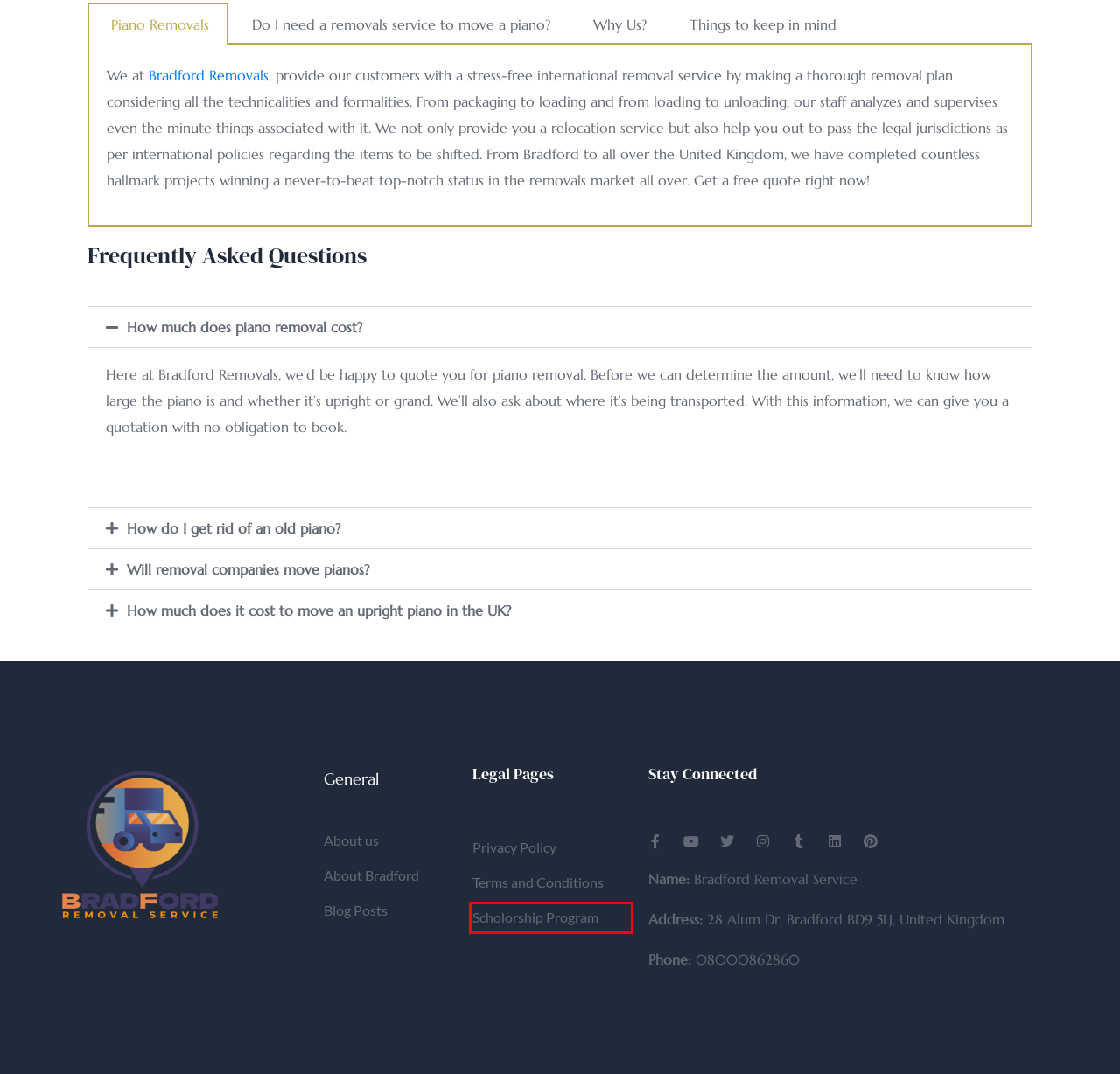Review the screenshot of a webpage that includes a red bounding box. Choose the most suitable webpage description that matches the new webpage after clicking the element within the red bounding box. Here are the candidates:
A. About Bradford - Bradford Removals
B. Bradford Removal Service Blog
C. Contact - Bradford Removals
D. Privacy Policy - Bradford Removals
E. About - Bradford Removals
F. Bradford Removals - Affordable Moving Company
G. Scholarships Program - Bradford Removals
H. Terms and Conditions - Bradford Removals

G